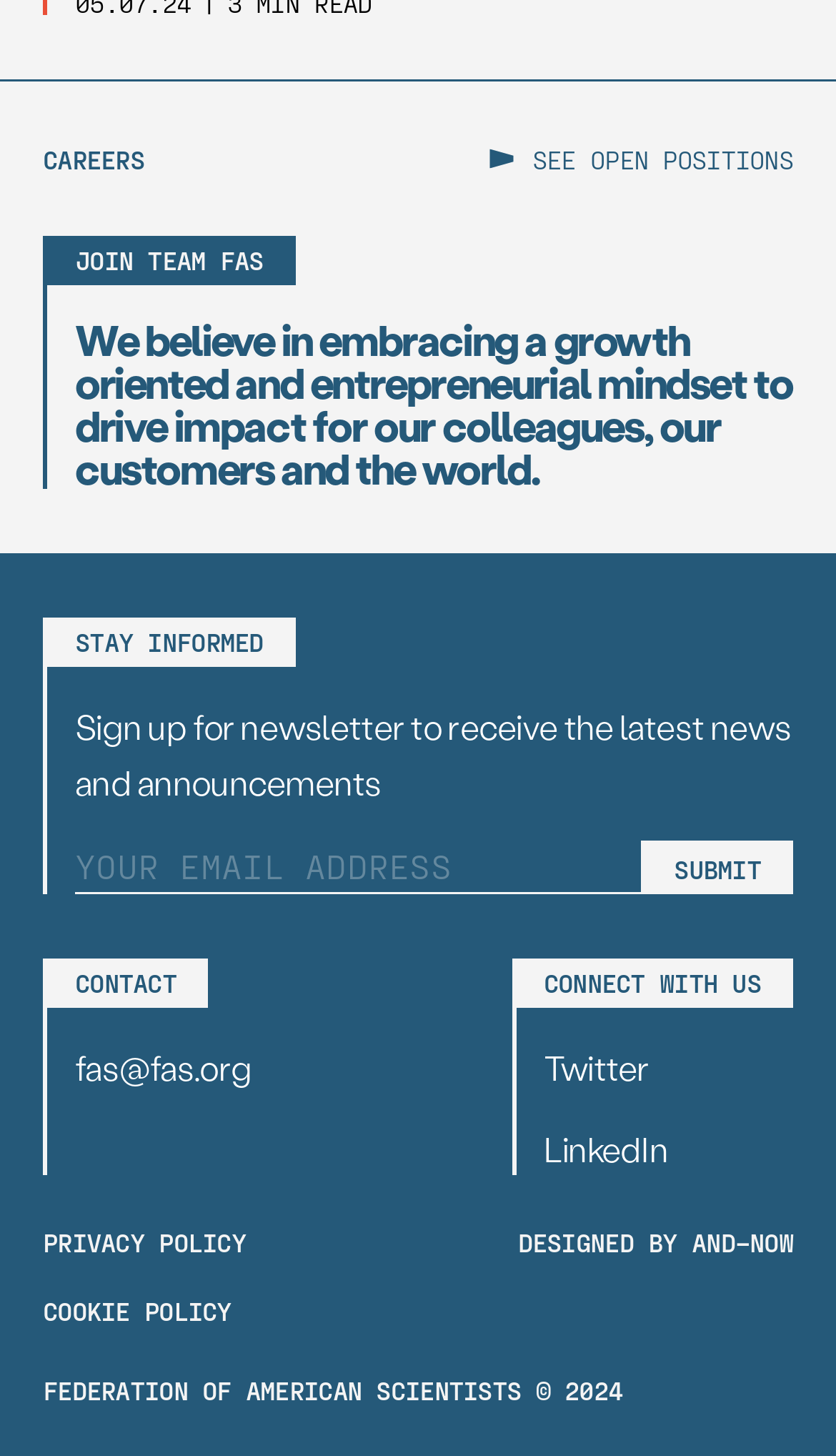Using the elements shown in the image, answer the question comprehensively: What is the purpose of the 'CAREERS' section?

The 'CAREERS' section is likely used to display open job positions, as it is accompanied by a link that says 'SEE OPEN POSITIONS'.